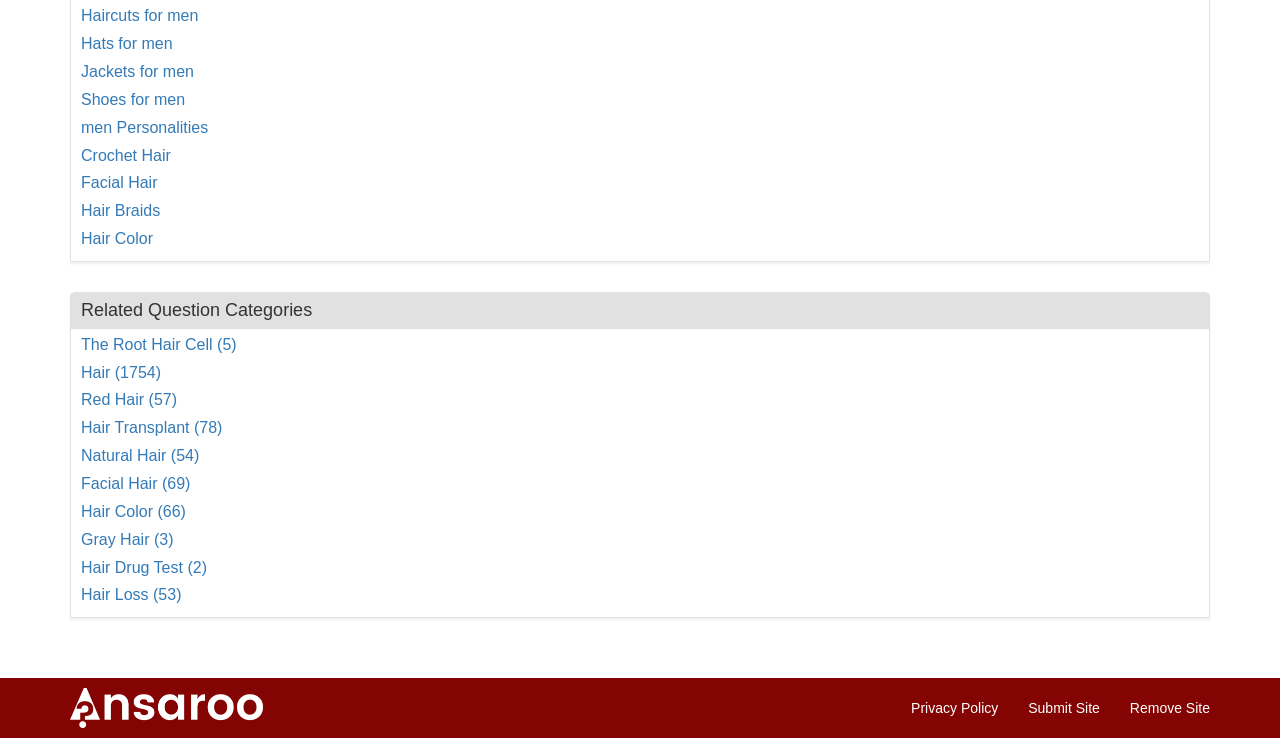Find the bounding box coordinates for the area you need to click to carry out the instruction: "Click on 'Haircuts for men'". The coordinates should be four float numbers between 0 and 1, indicated as [left, top, right, bottom].

[0.063, 0.01, 0.155, 0.033]